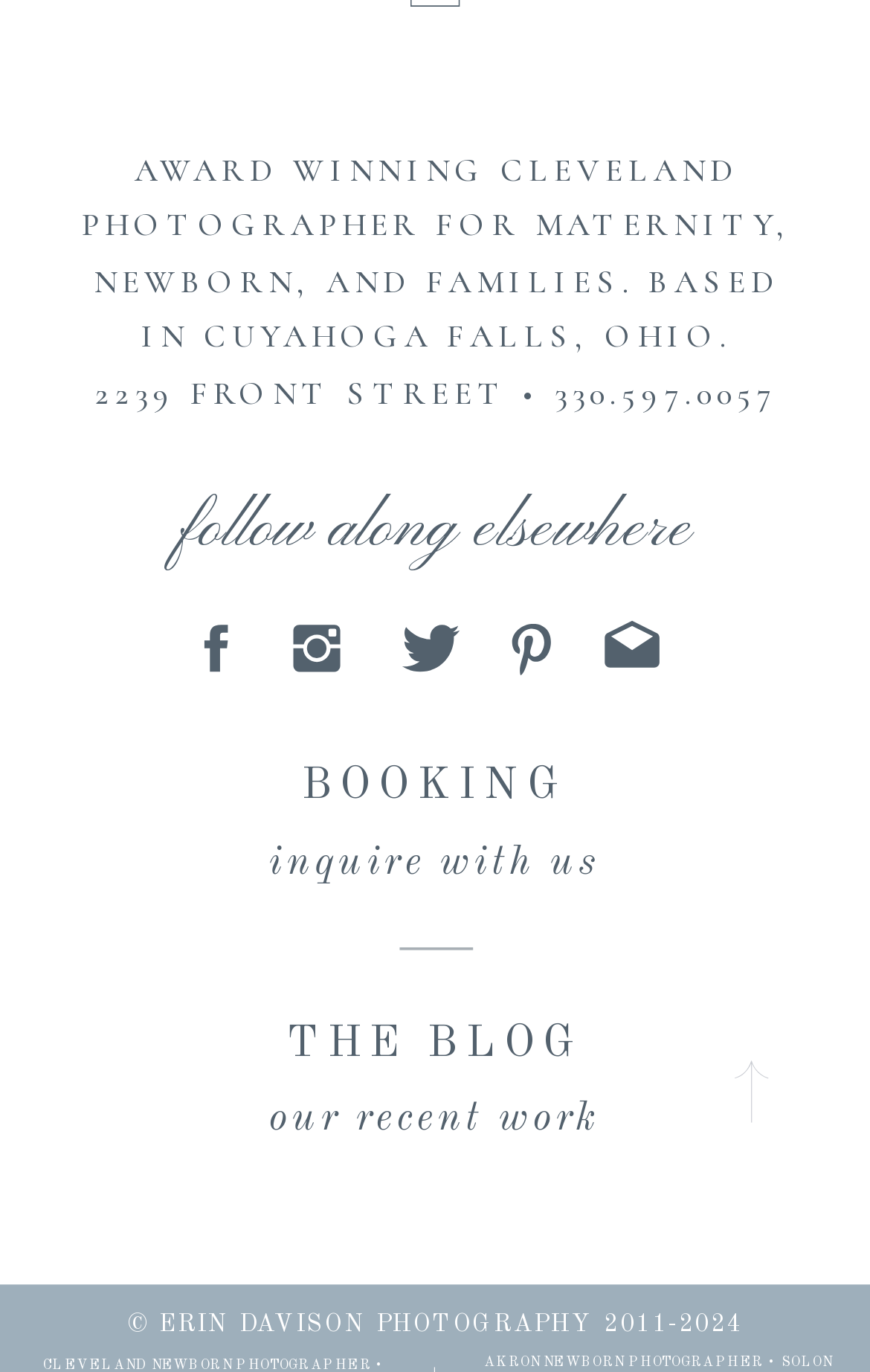What is the address of the photographer's studio?
Respond to the question with a well-detailed and thorough answer.

The address of the photographer's studio is mentioned in the heading 'AWARD WINNING CLEVELAND PHOTOGRAPHER FOR MATERNITY, NEWBORN, AND FAMILIES. BASED IN CUYAHOGA FALLS, OHIO. 2239 FRONT STREET • 330.597.0057', which provides the address and phone number of the studio.